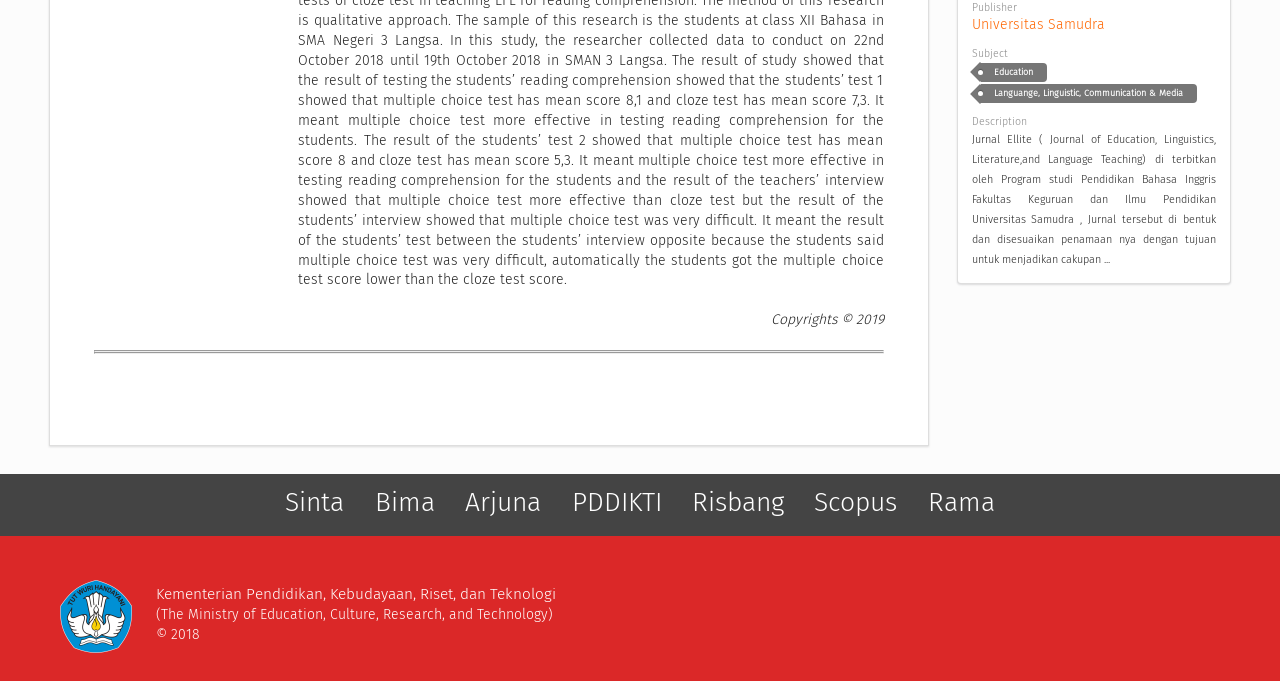Determine the bounding box for the described HTML element: "Languange, Linguistic, Communication & Media". Ensure the coordinates are four float numbers between 0 and 1 in the format [left, top, right, bottom].

[0.766, 0.123, 0.935, 0.152]